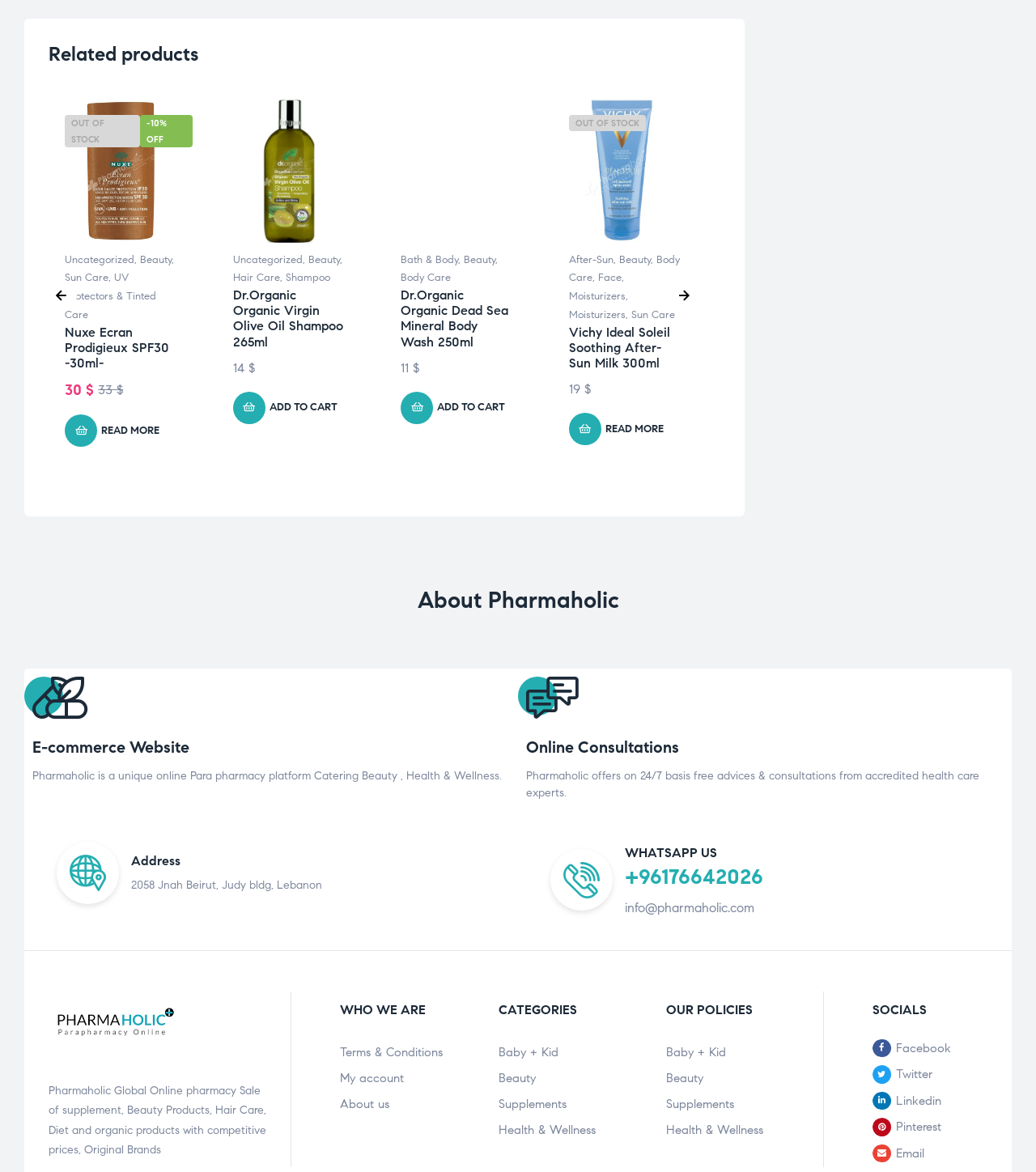Determine the bounding box coordinates of the UI element described below. Use the format (top-left x, top-left y, bottom-right x, bottom-right y) with floating point numbers between 0 and 1: Read more

[0.062, 0.354, 0.17, 0.381]